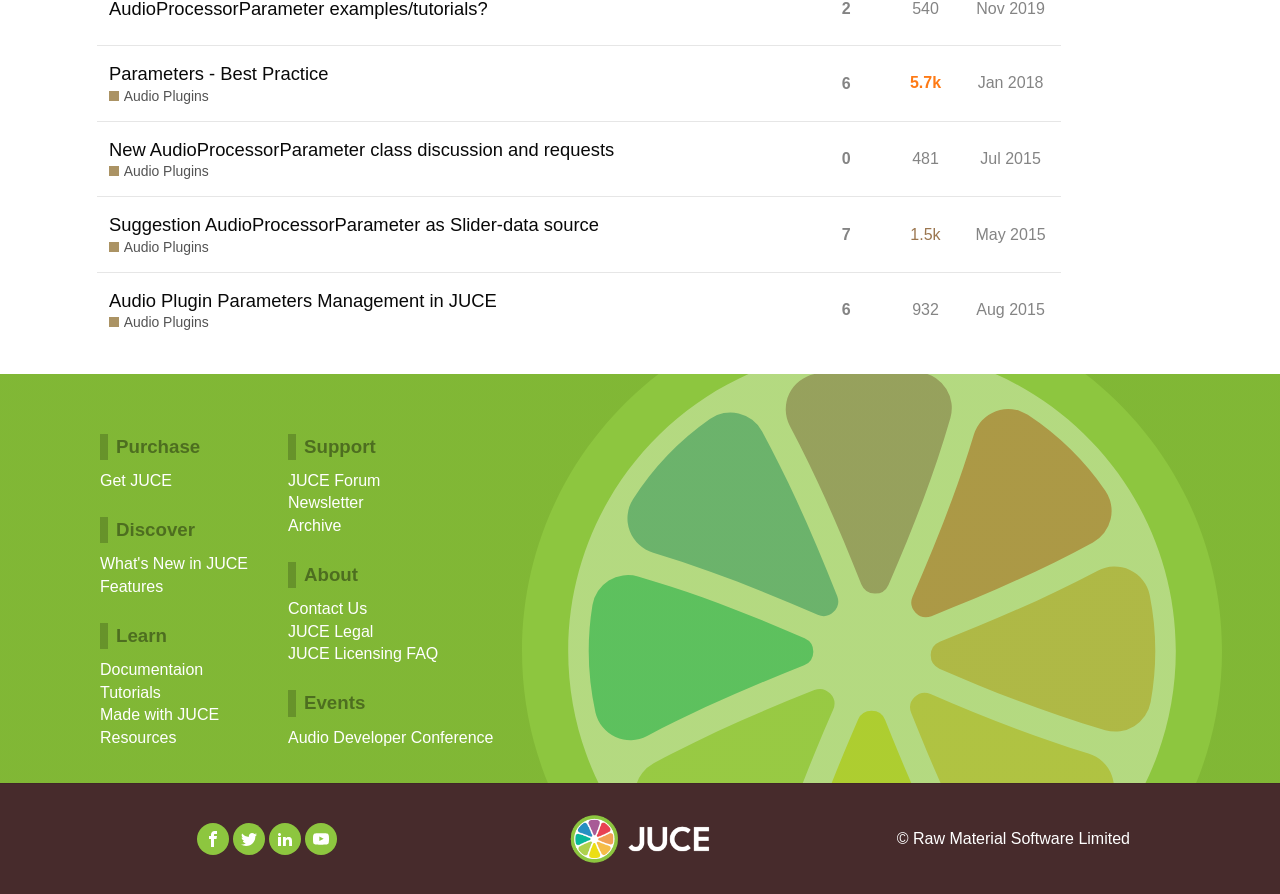Could you locate the bounding box coordinates for the section that should be clicked to accomplish this task: "Learn from the 'Tutorials'".

[0.078, 0.763, 0.126, 0.788]